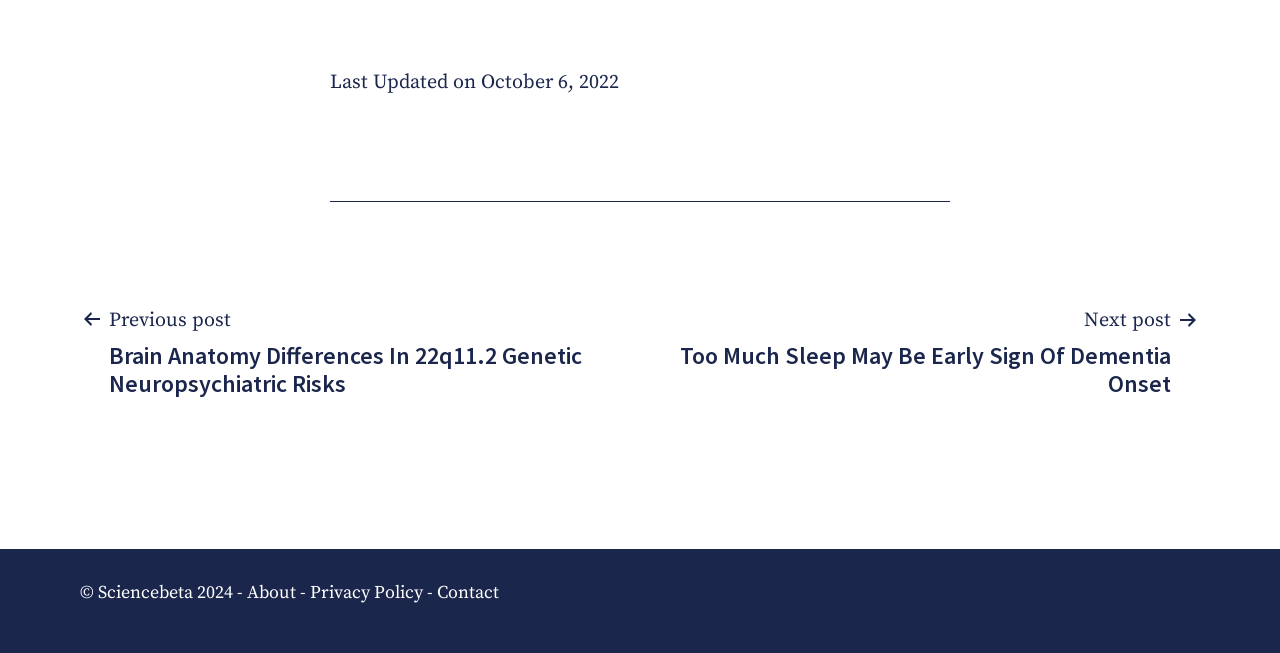What are the two post links in the navigation section?
Please provide a comprehensive answer to the question based on the webpage screenshot.

I identified the two post links in the navigation section by examining the link elements with the text 'Previous post Brain Anatomy Differences In 22q11.2 Genetic Neuropsychiatric Risks' and 'Next post Too Much Sleep May Be Early Sign Of Dementia Onset' which are located below the 'Post navigation' heading.